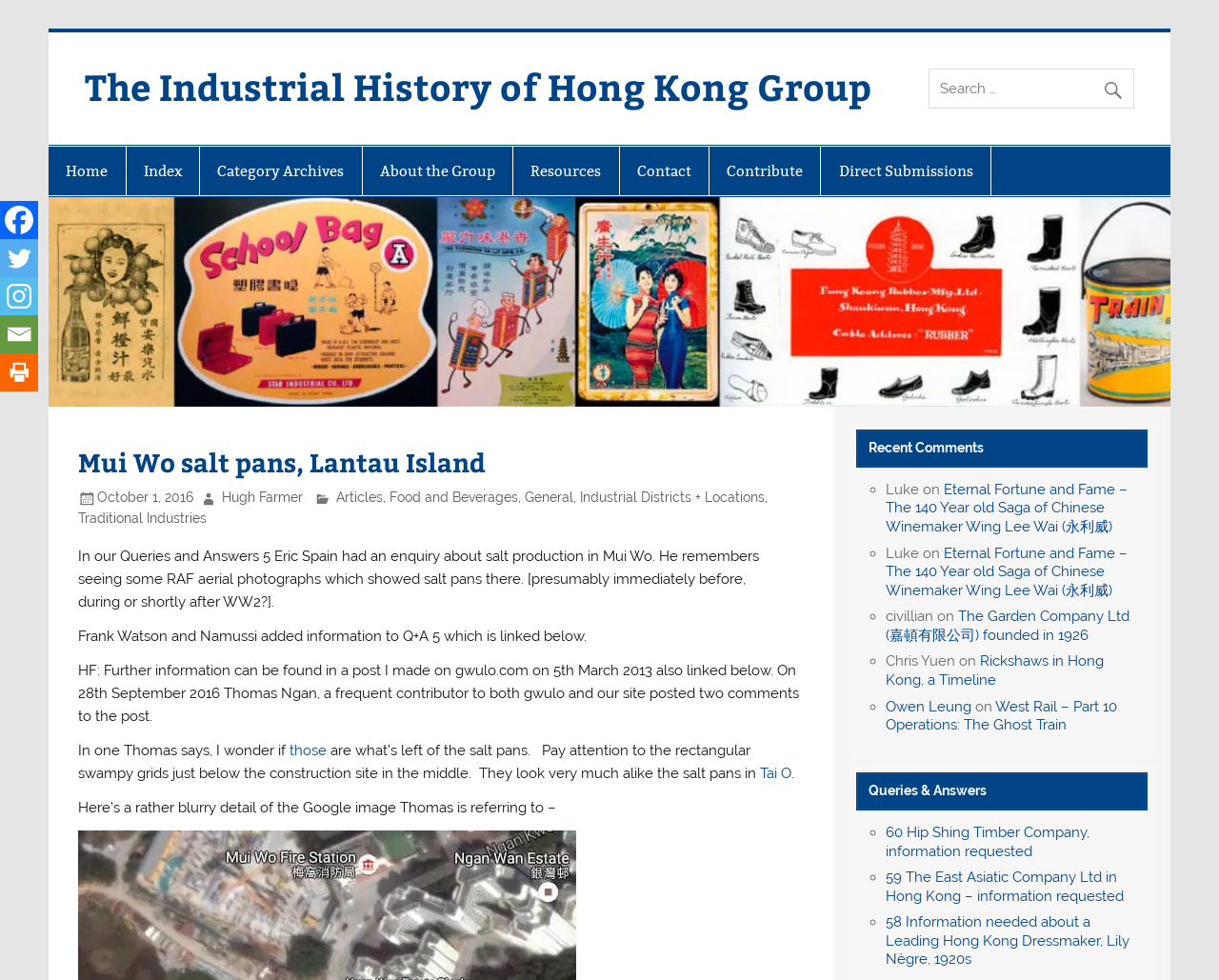Identify the coordinates of the bounding box for the element that must be clicked to accomplish the instruction: "Search for something".

[0.762, 0.07, 0.93, 0.11]